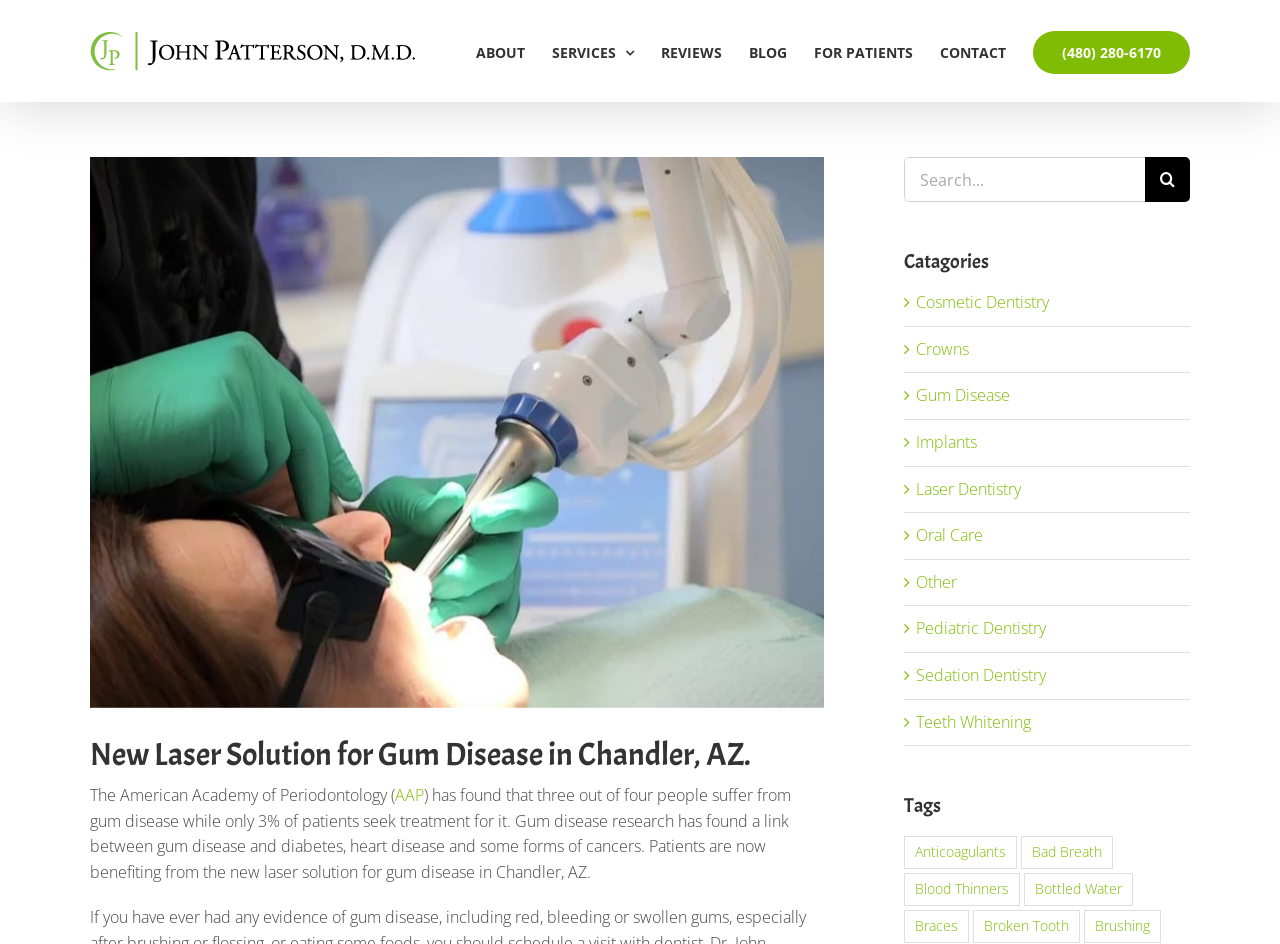Create an elaborate caption for the webpage.

This webpage is about a dental clinic, specifically highlighting their new laser solution for gum disease in Chandler, AZ. At the top left corner, there is a logo of John Patterson, DMD. Next to it, there is a main navigation menu with links to different sections of the website, including "ABOUT", "SERVICES", "REVIEWS", "BLOG", "FOR PATIENTS", and "CONTACT". The phone number "(480) 280-6170" is also displayed.

Below the navigation menu, there is a prominent section featuring laser dentistry. It includes a large image of laser dentistry, with a "View Larger Image" link above it. The section also has a heading that reads "New Laser Solution for Gum Disease in Chandler, AZ." followed by a paragraph of text discussing the prevalence of gum disease and its links to other health issues.

To the right of the laser dentistry section, there is a search bar with a magnifying glass icon. Below the search bar, there are categories listed, including "Cosmetic Dentistry", "Crowns", "Gum Disease", and others. Each category has a font awesome icon preceding the text.

Further down the page, there are tags listed, including "Anticoagulants", "Bad Breath", "Blood Thinners", and others. Each tag has the number of related items in parentheses.